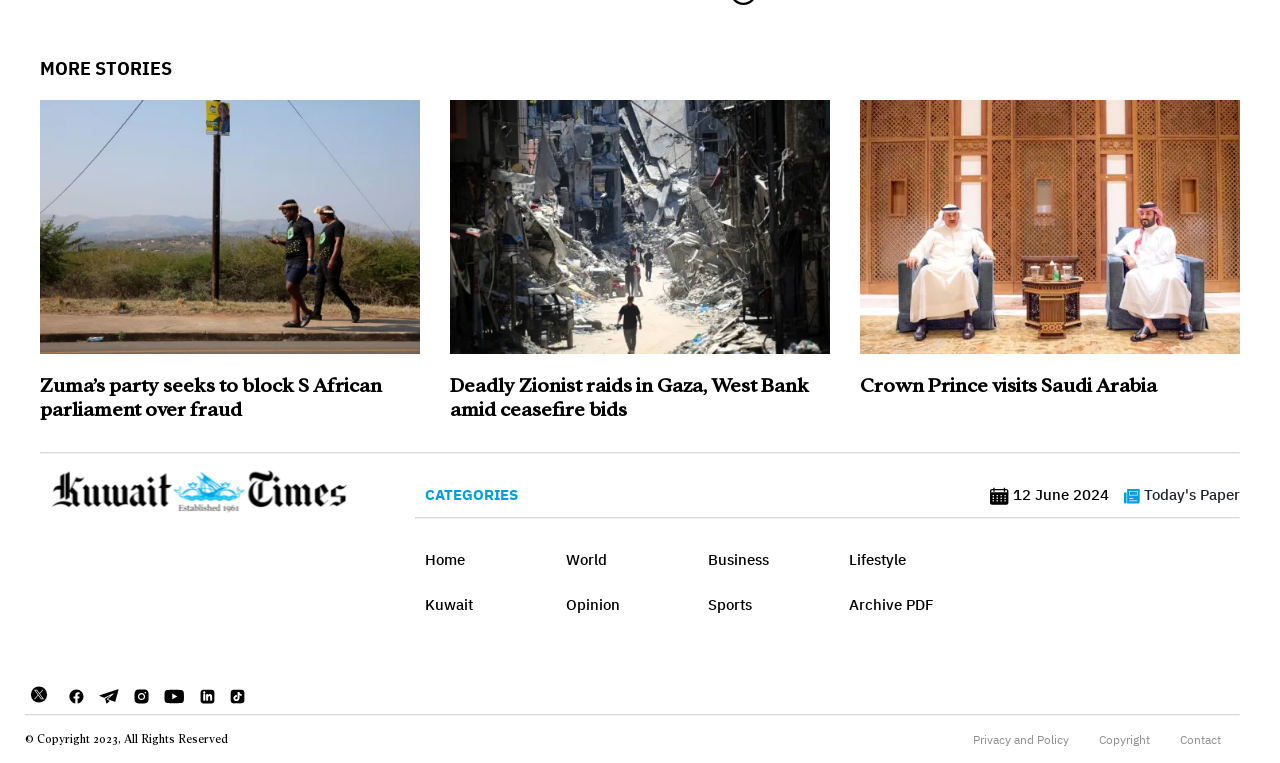What is the orientation of the separator above the categories section?
Refer to the image and respond with a one-word or short-phrase answer.

horizontal